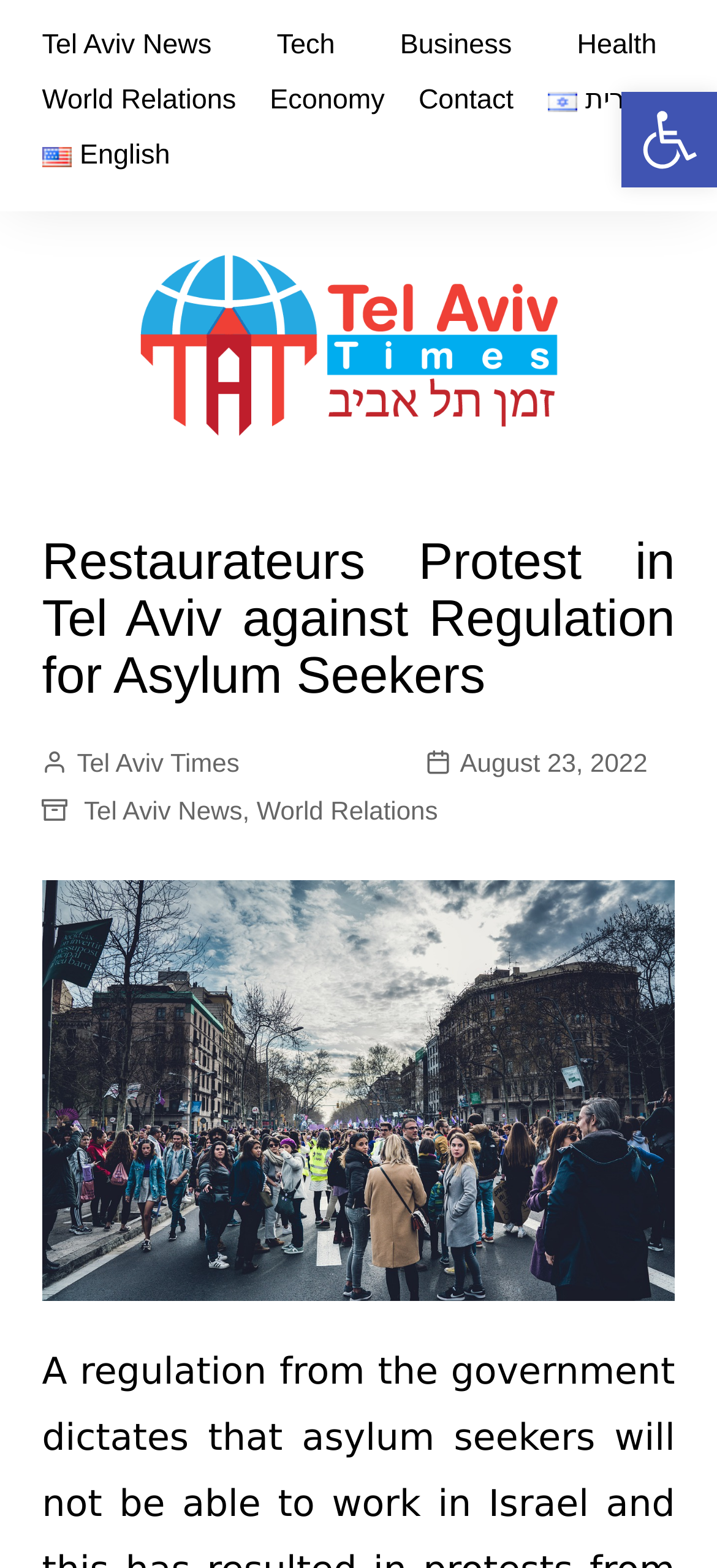Determine the bounding box coordinates of the area to click in order to meet this instruction: "Open the Accessibility Tools".

[0.867, 0.059, 1.0, 0.12]